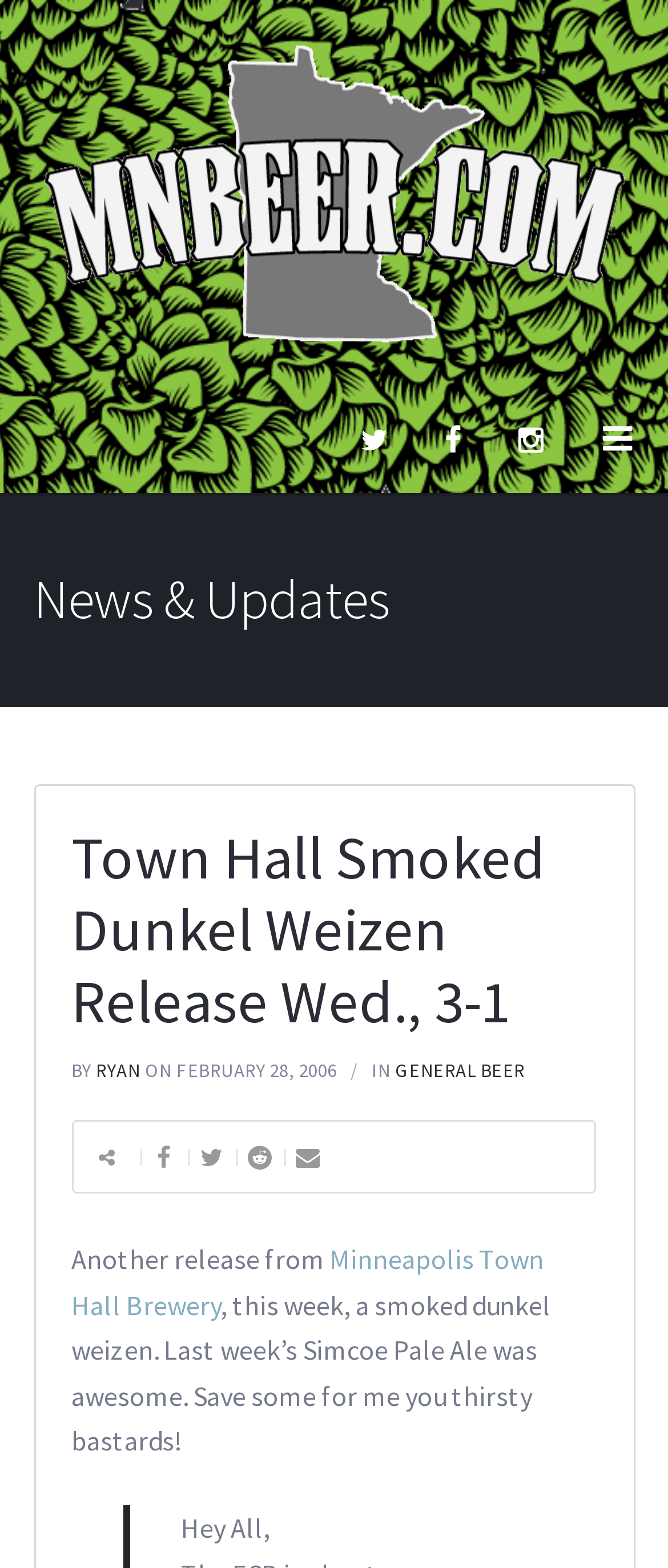What is the name of the brewery releasing a new beer?
Answer the question with a single word or phrase derived from the image.

Minneapolis Town Hall Brewery